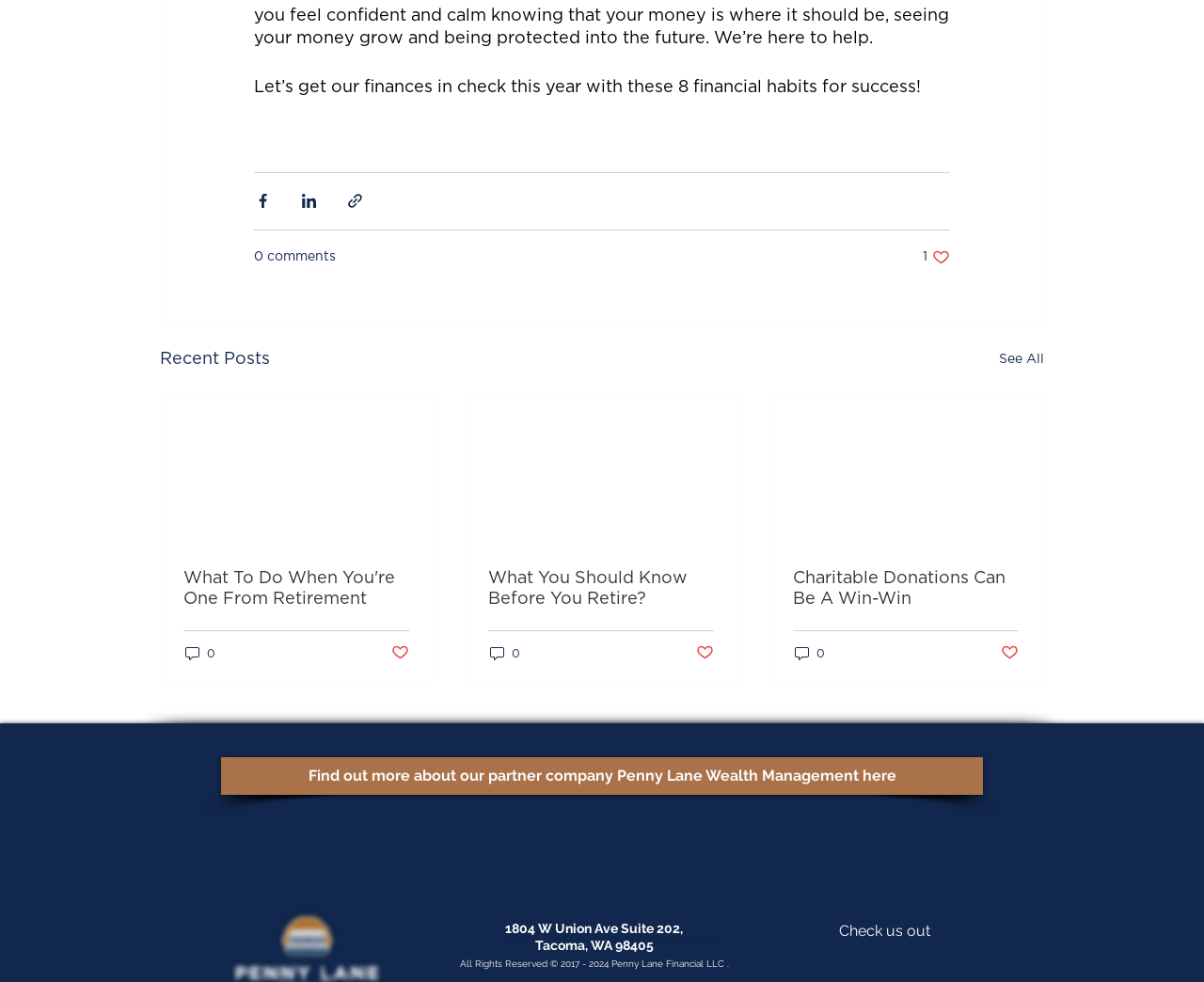How many comments does the second article have? Based on the screenshot, please respond with a single word or phrase.

0